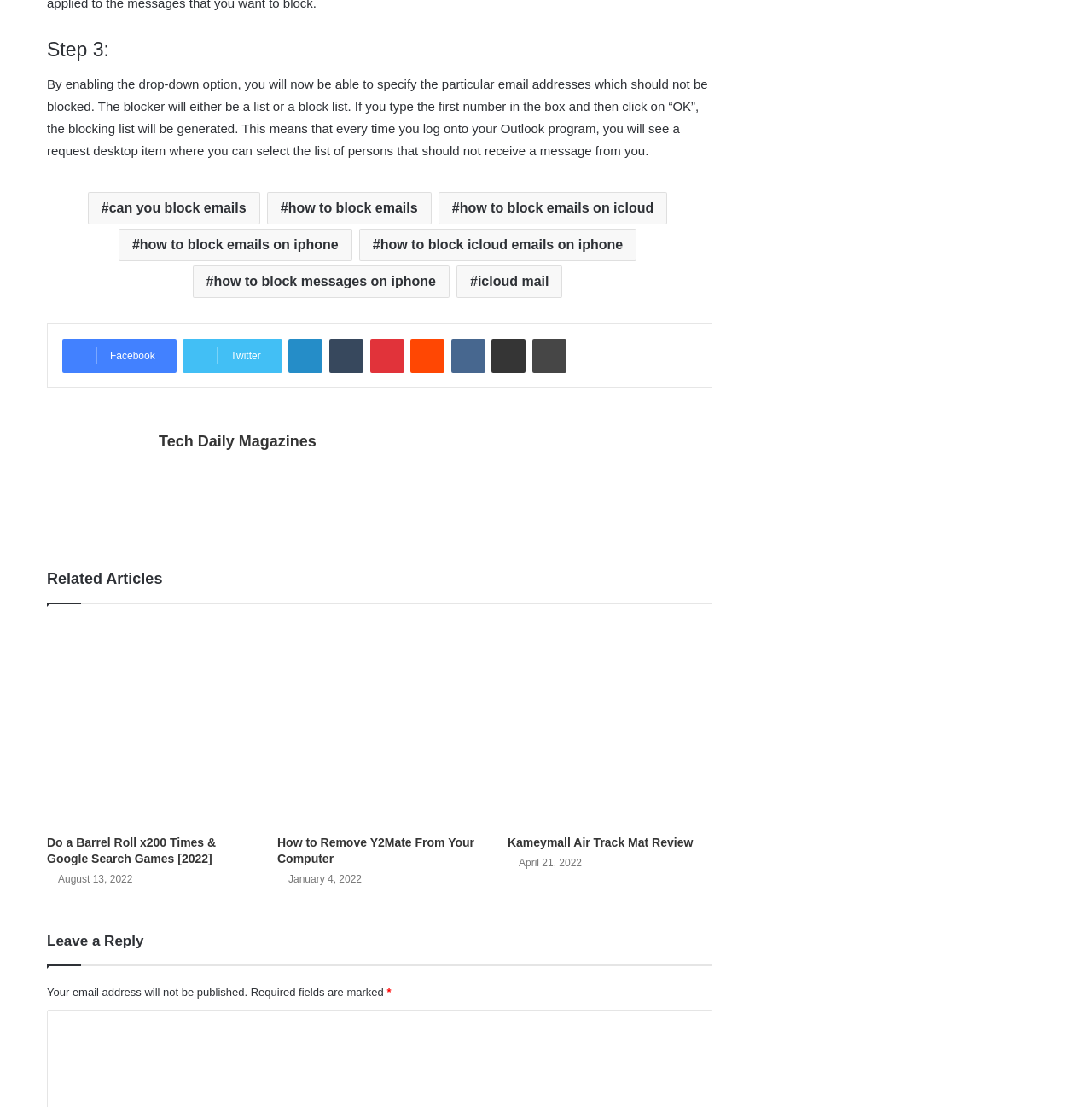Find the bounding box coordinates of the element to click in order to complete the given instruction: "Click on 'How to block emails'."

[0.244, 0.173, 0.395, 0.203]